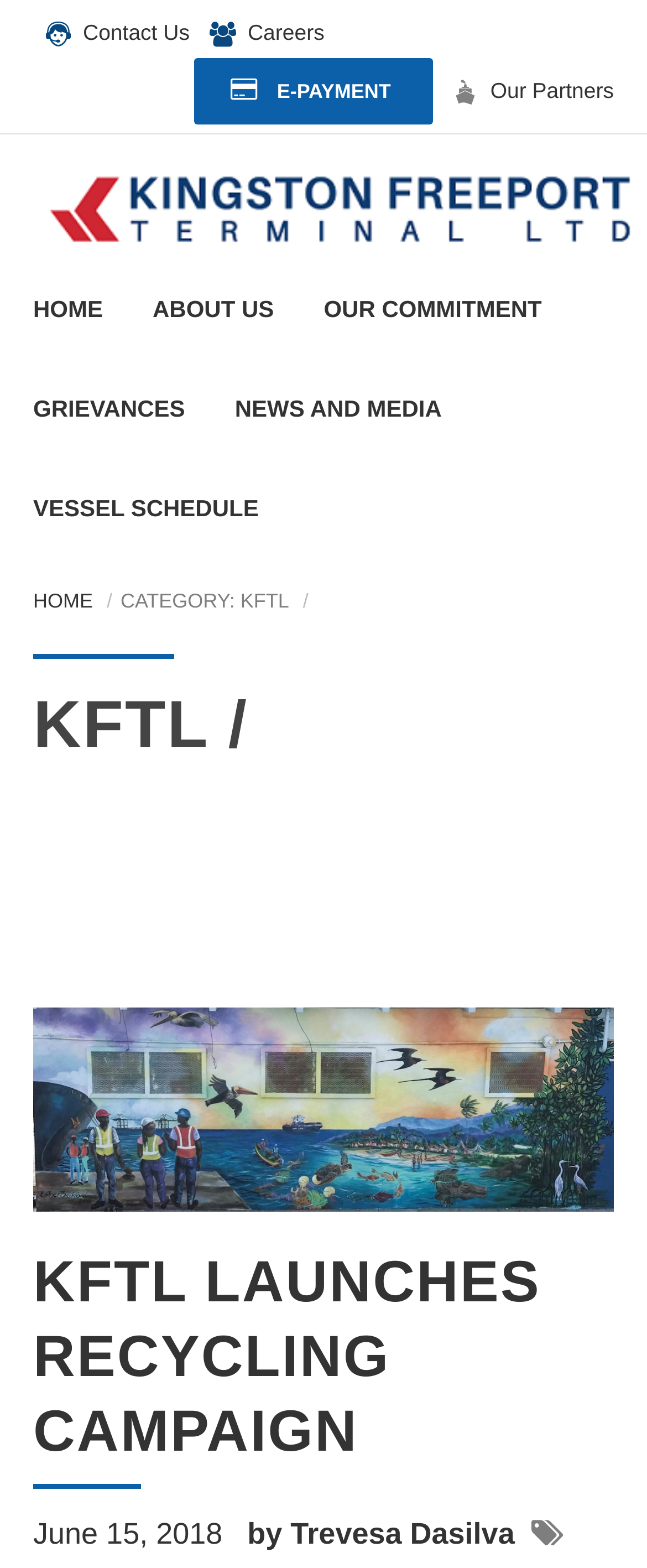Ascertain the bounding box coordinates for the UI element detailed here: "Contact Us". The coordinates should be provided as [left, top, right, bottom] with each value being a float between 0 and 1.

[0.128, 0.013, 0.293, 0.029]